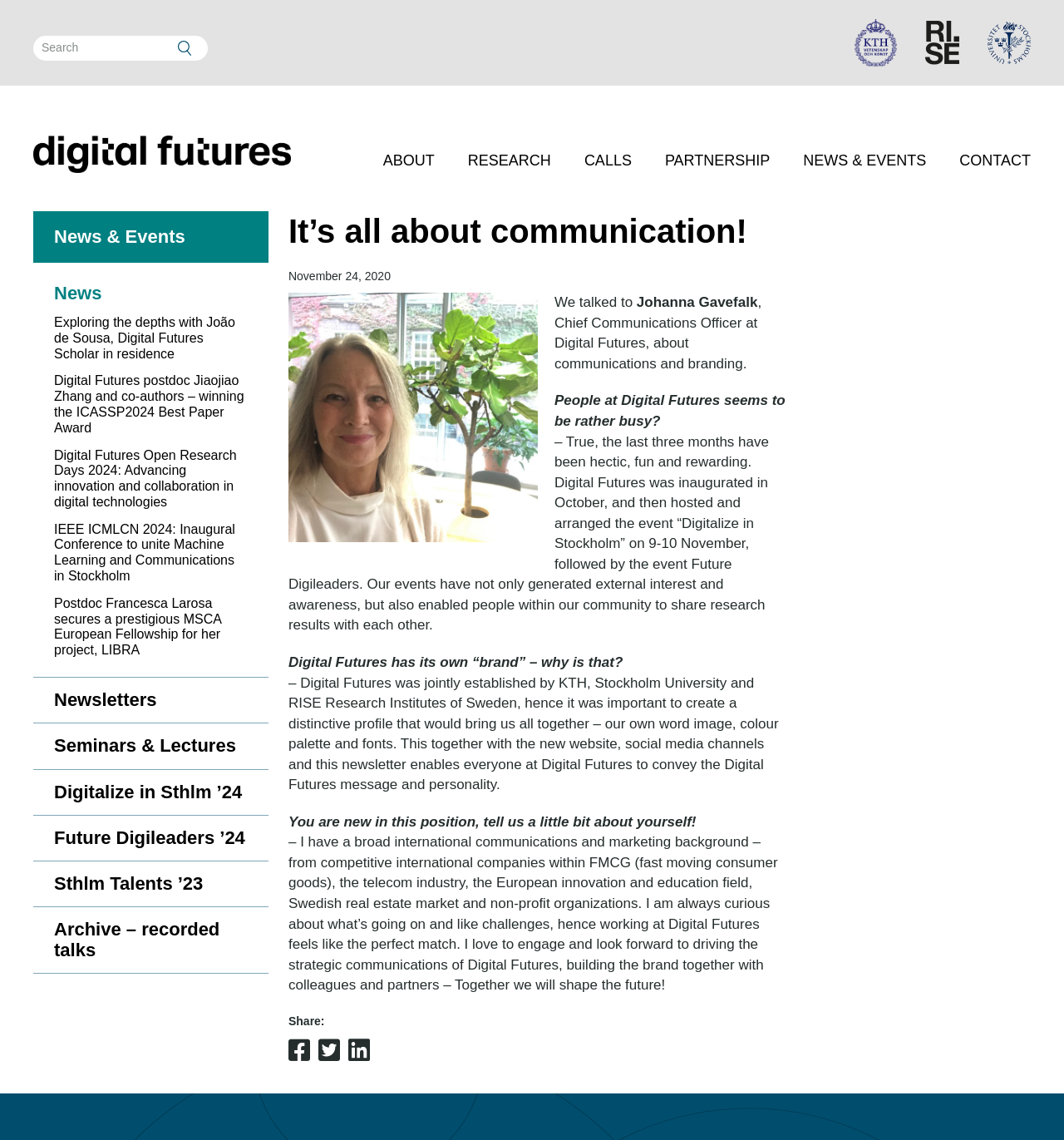From the details in the image, provide a thorough response to the question: What is Johanna Gavefalk's background?

The article mentions 'I have a broad international communications and marketing background – from competitive international companies within FMCG (fast moving consumer goods), the telecom industry, the European innovation and education field, Swedish real estate market and non-profit organizations.' which indicates that Johanna Gavefalk has a background in international communications and marketing.